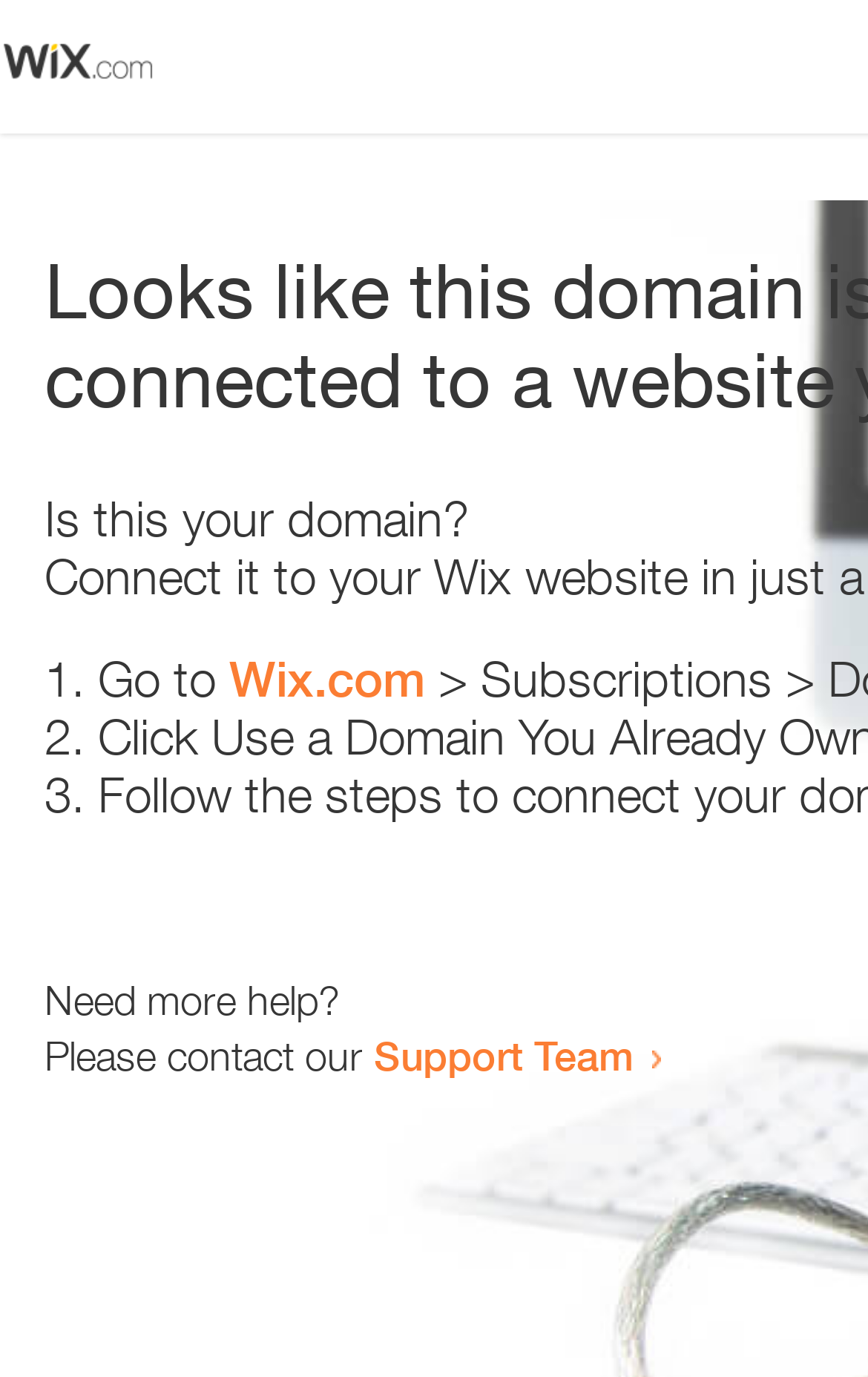Explain in detail what you observe on this webpage.

The webpage appears to be an error page, with a small image at the top left corner. Below the image, there is a question "Is this your domain?" in the middle of the page. 

Underneath the question, there is a numbered list with three items. The first item starts with "1." and suggests going to "Wix.com". The second item starts with "2." and the third item starts with "3.", but their contents are not specified. 

Further down the page, there is a message "Need more help?" followed by a sentence "Please contact our Support Team" with a link to the Support Team.